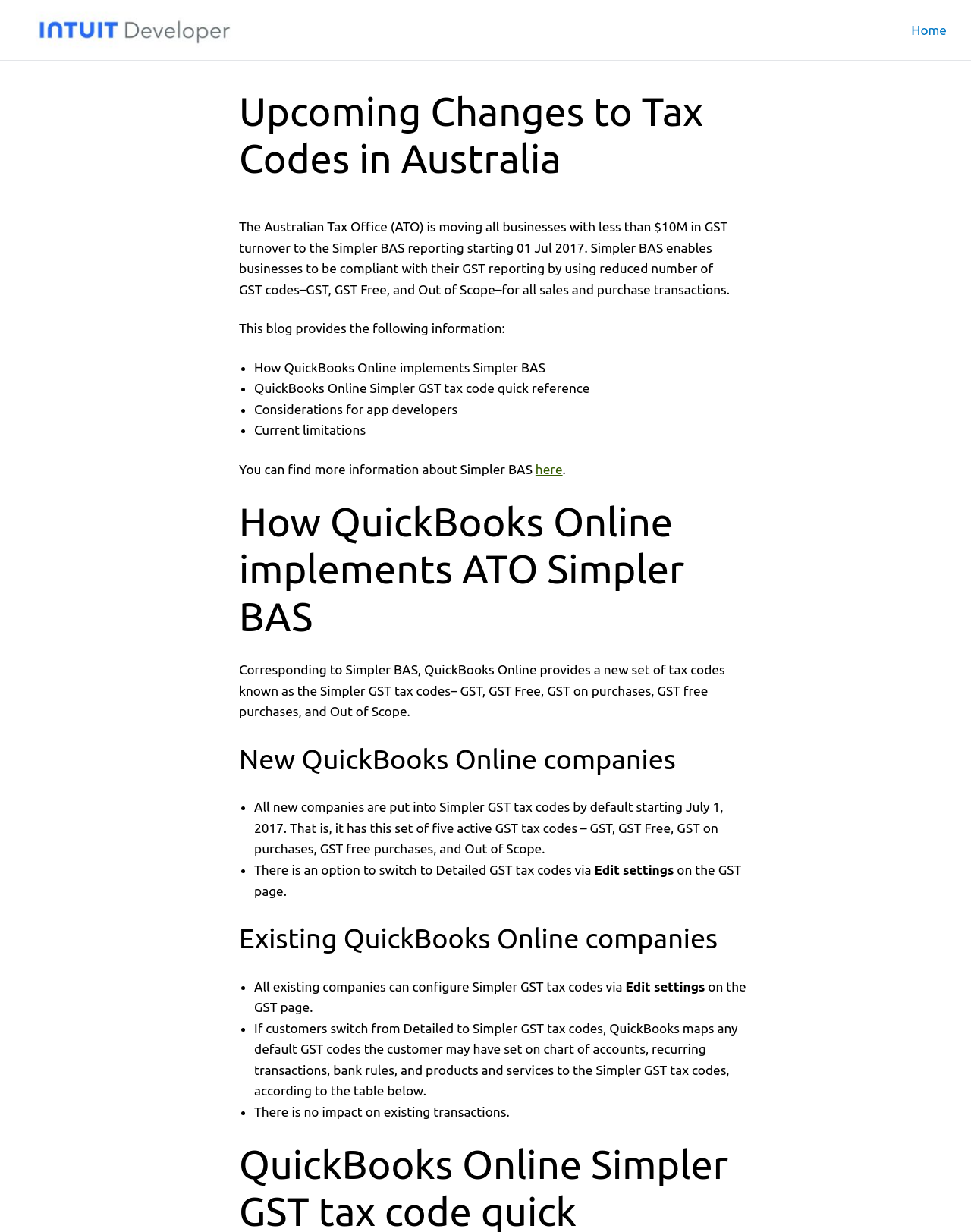Provide a thorough description of the webpage you see.

The webpage is about the upcoming changes to tax codes in Australia, specifically the introduction of Simpler BAS reporting by the Australian Tax Office (ATO) for businesses with less than $10M in GST turnover starting July 1, 2017. 

At the top left of the page, there is a logo and a link. On the top right, there is a link to the "Home" page. 

Below the logo, there is a heading that reads "Upcoming Changes to Tax Codes in Australia". 

Underneath the heading, there is a paragraph explaining the Simpler BAS reporting and its benefits. 

Following the paragraph, there is a list of four points, each describing a specific aspect of the Simpler BAS reporting, including how QuickBooks Online implements it, a quick reference guide for GST tax codes, considerations for app developers, and current limitations. 

Below the list, there is a sentence with a link to find more information about Simpler BAS. 

The next section is headed "How QuickBooks Online implements ATO Simpler BAS", which explains the new set of tax codes provided by QuickBooks Online, known as the Simpler GST tax codes. 

This is followed by two sections, "New QuickBooks Online companies" and "Existing QuickBooks Online companies", which describe how the Simpler GST tax codes will be implemented for new and existing companies, respectively. 

Each of these sections contains a list of points explaining the details of the implementation, including the default settings and options for switching to Detailed GST tax codes.